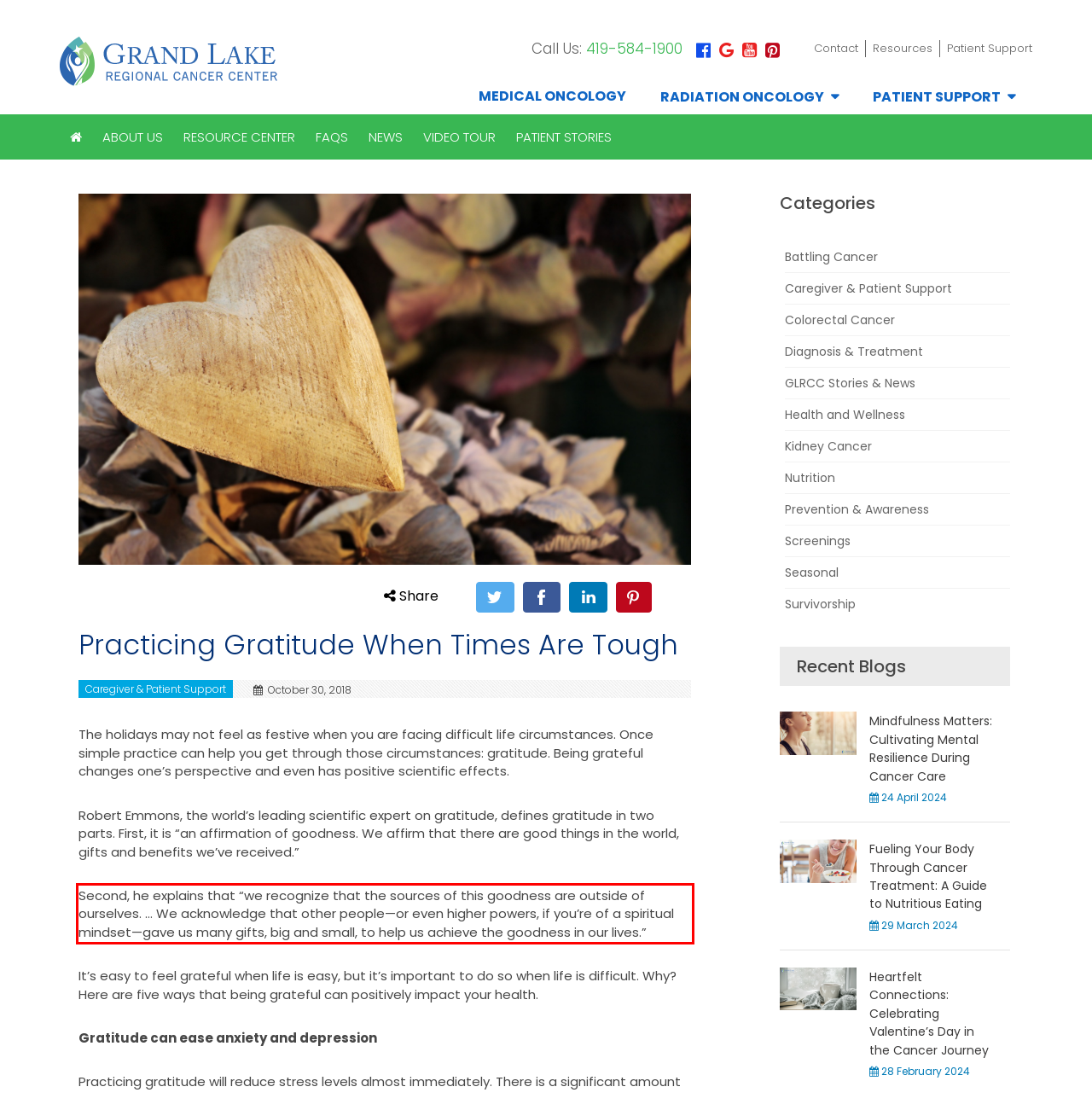Given a webpage screenshot, locate the red bounding box and extract the text content found inside it.

Second, he explains that “we recognize that the sources of this goodness are outside of ourselves. … We acknowledge that other people—or even higher powers, if you’re of a spiritual mindset—gave us many gifts, big and small, to help us achieve the goodness in our lives.”